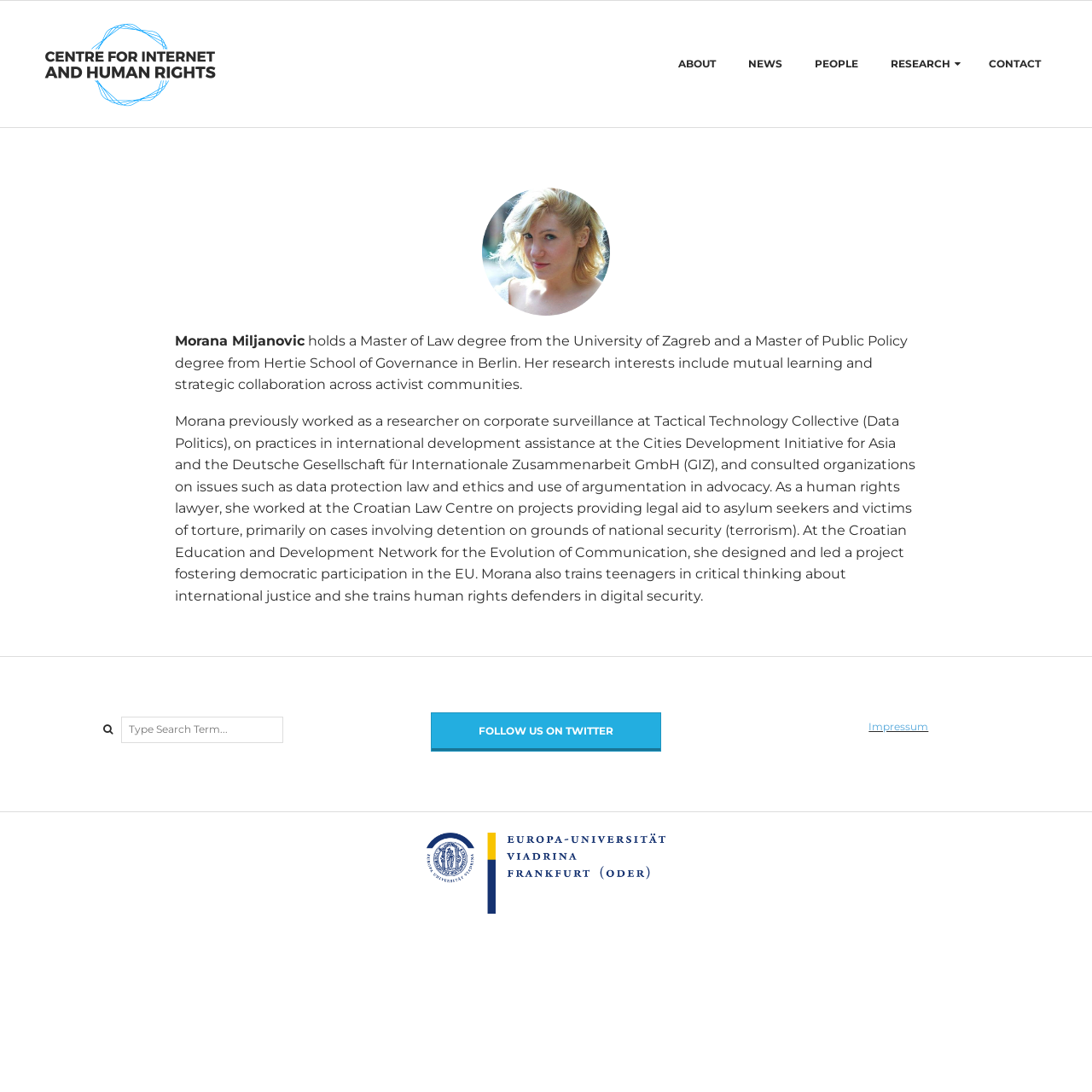What is the name of the school where Morana got her Master of Public Policy degree?
Please provide a single word or phrase as your answer based on the image.

Hertie School of Governance